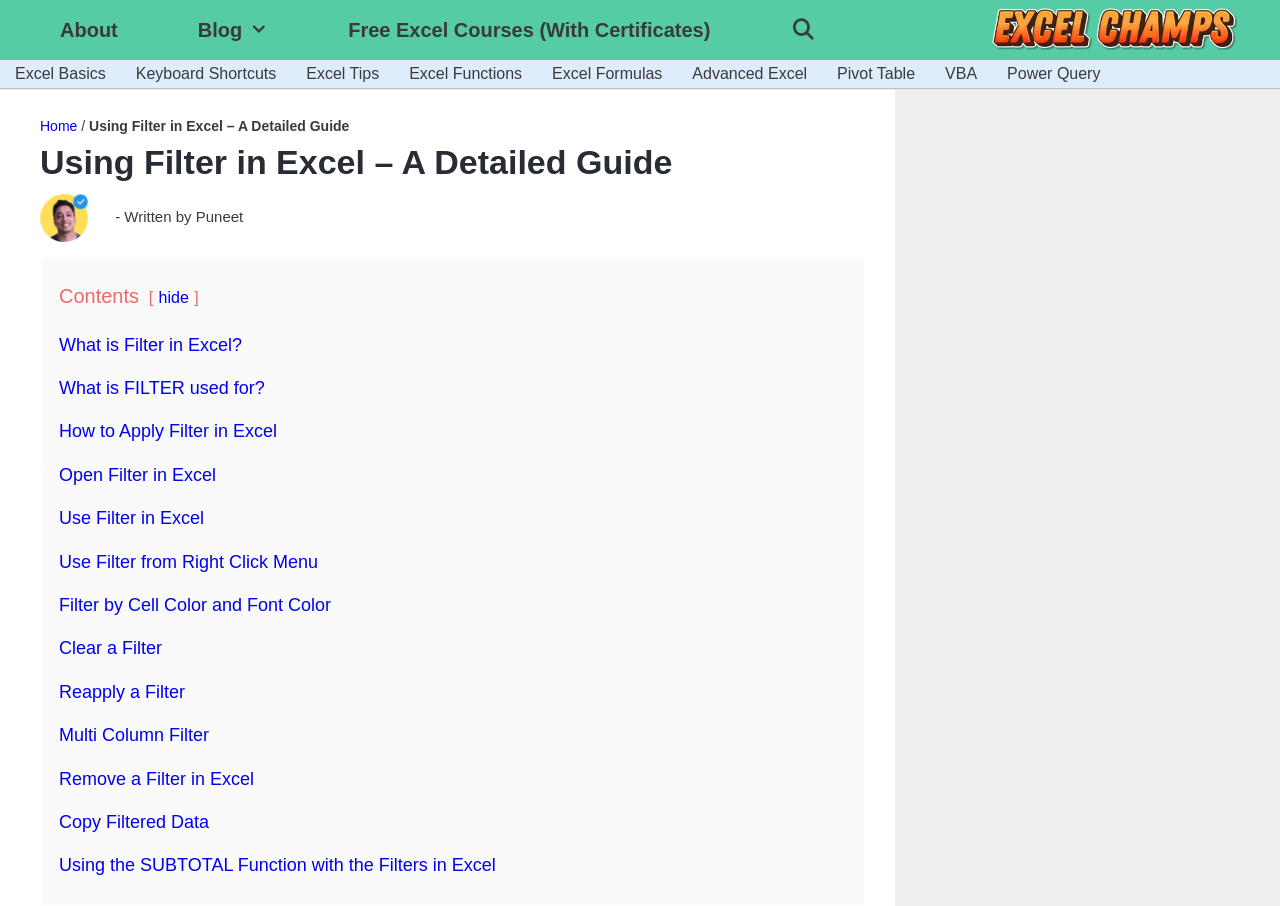Determine the bounding box coordinates of the element's region needed to click to follow the instruction: "Open the 'Pivot Table' page". Provide these coordinates as four float numbers between 0 and 1, formatted as [left, top, right, bottom].

[0.642, 0.066, 0.727, 0.097]